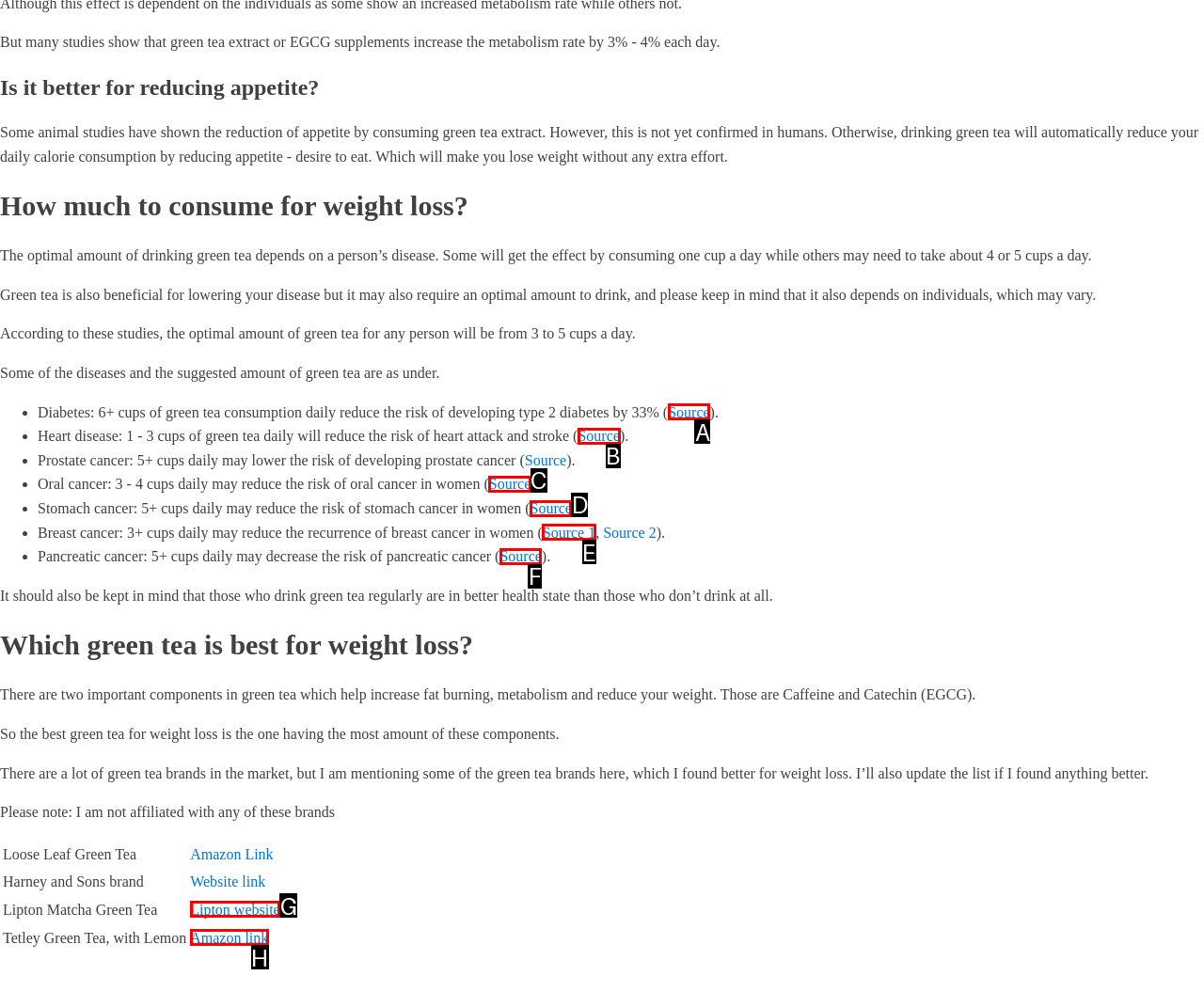From the given choices, which option should you click to complete this task: Read about the benefits of green tea for heart disease? Answer with the letter of the correct option.

B